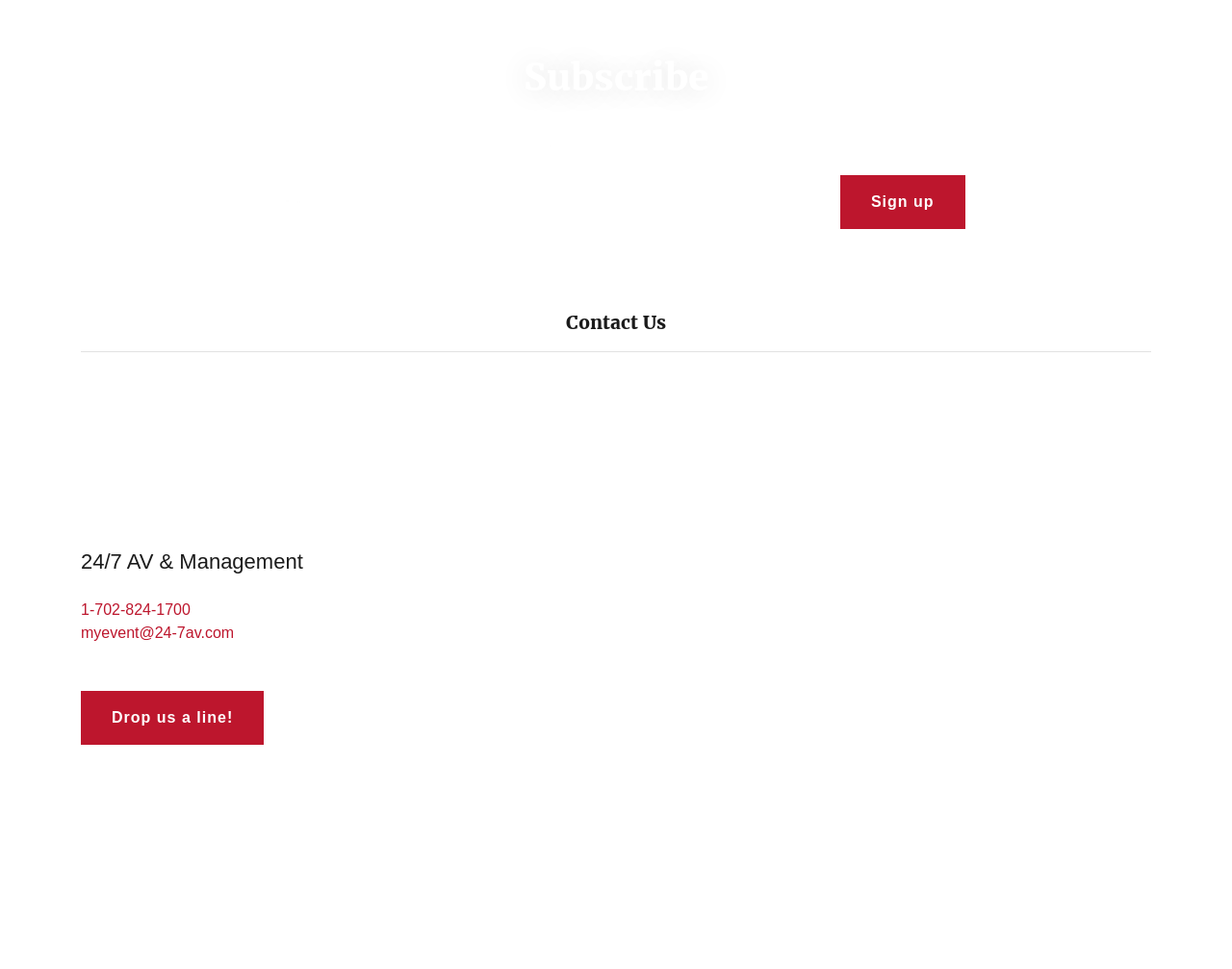What is the phone number to contact?
Using the information from the image, answer the question thoroughly.

The phone number is listed under the 'Contact Us' heading, making it easily accessible for users who want to reach out to the company.